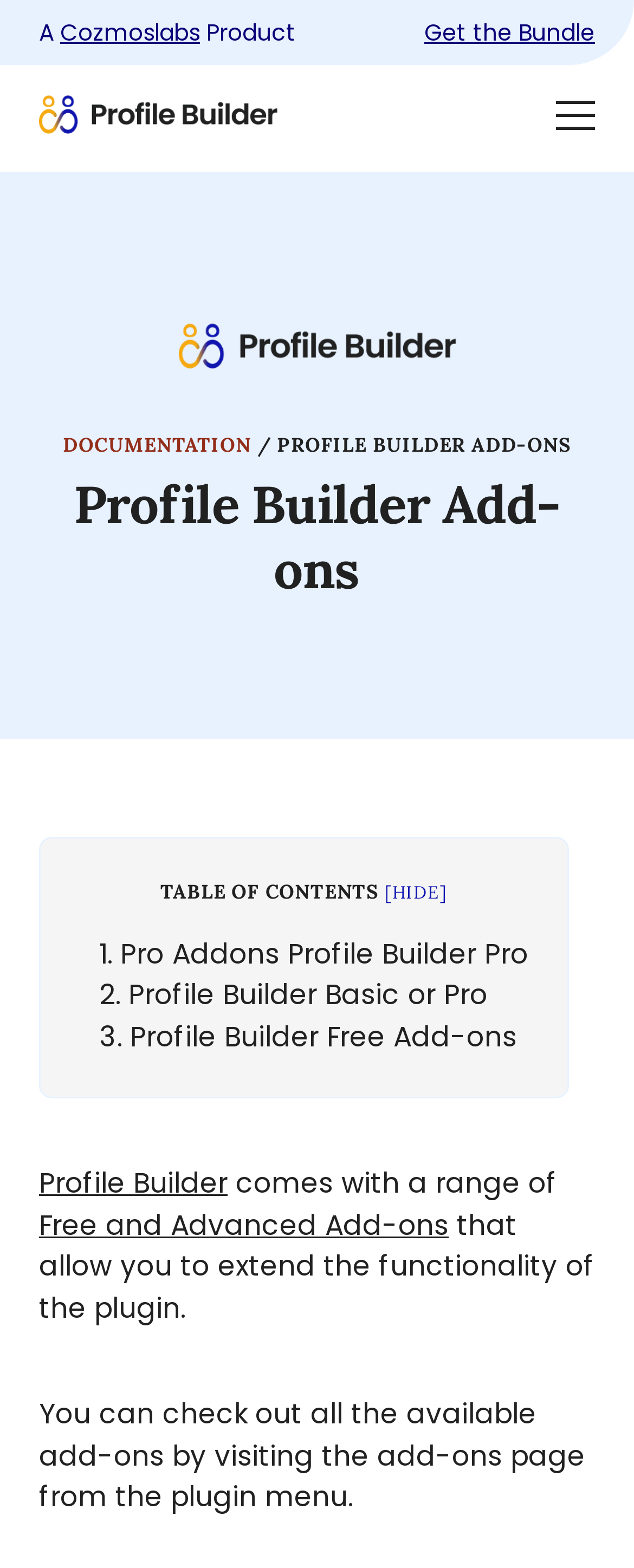Please find and give the text of the main heading on the webpage.

Profile Builder Add-ons